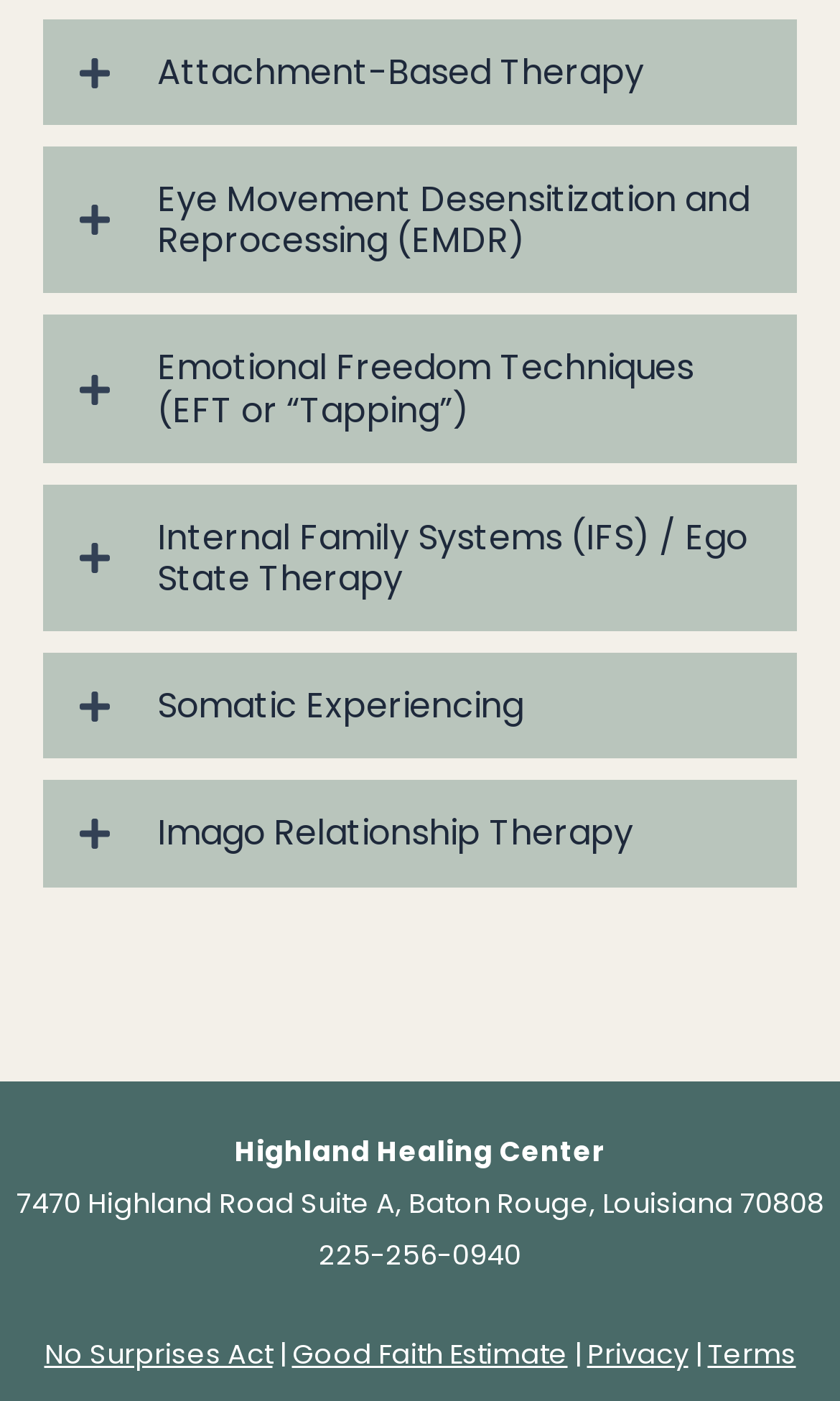Please identify the bounding box coordinates of the element I need to click to follow this instruction: "Select Attachment-Based Therapy tab".

[0.051, 0.014, 0.949, 0.089]